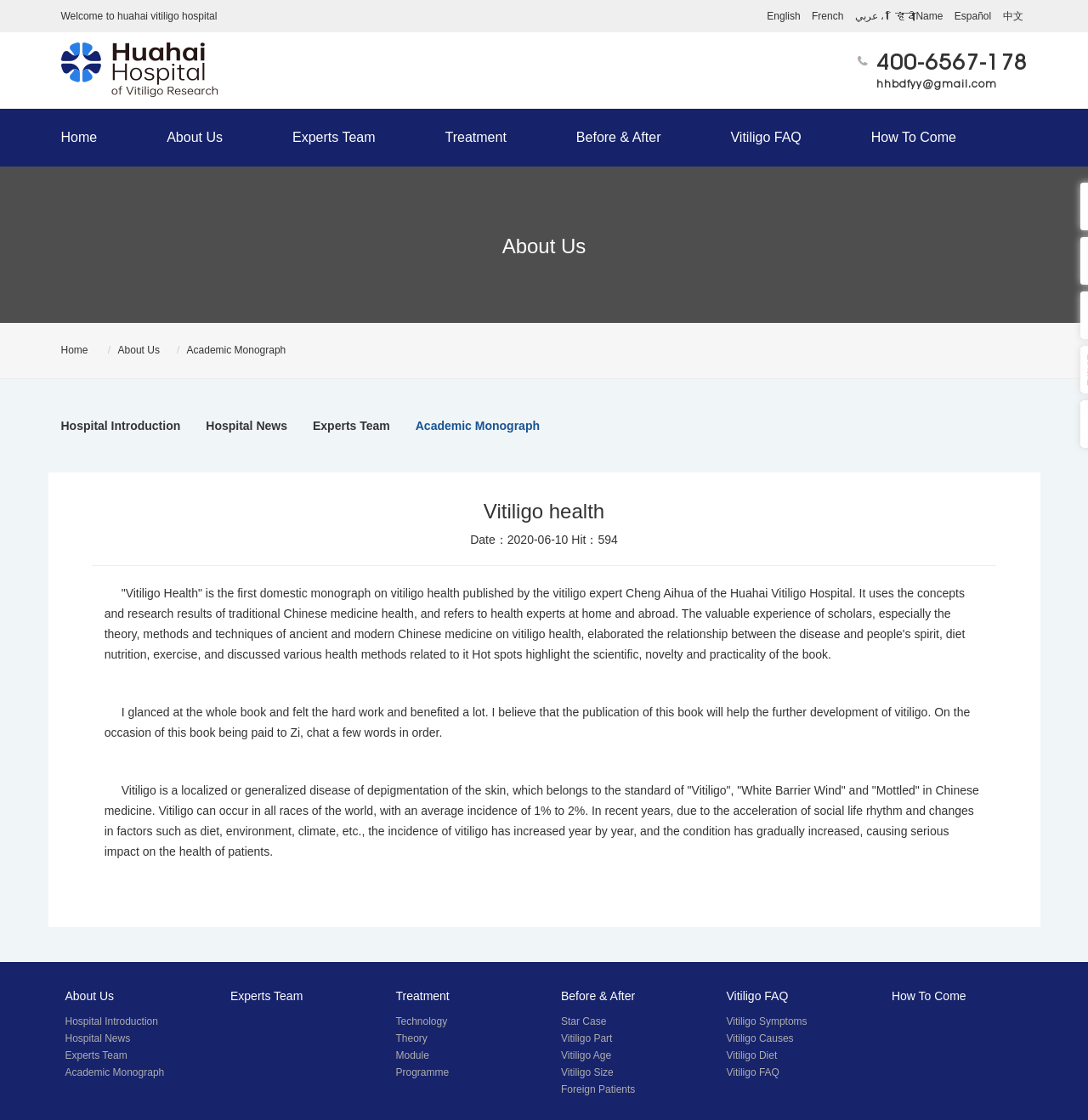Determine the coordinates of the bounding box for the clickable area needed to execute this instruction: "Switch to English".

[0.701, 0.009, 0.74, 0.02]